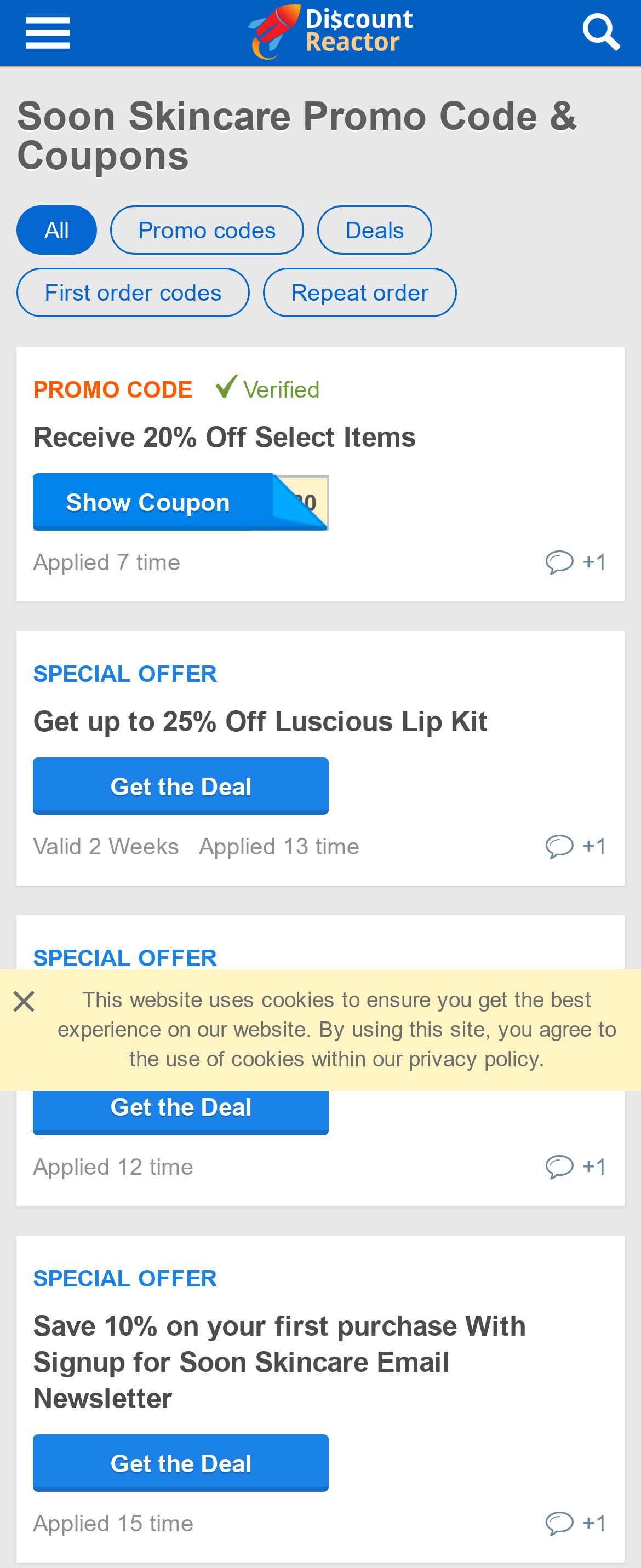Show the bounding box coordinates of the element that should be clicked to complete the task: "Click Navigation for DiscountReactor".

[0.0, 0.0, 0.154, 0.042]